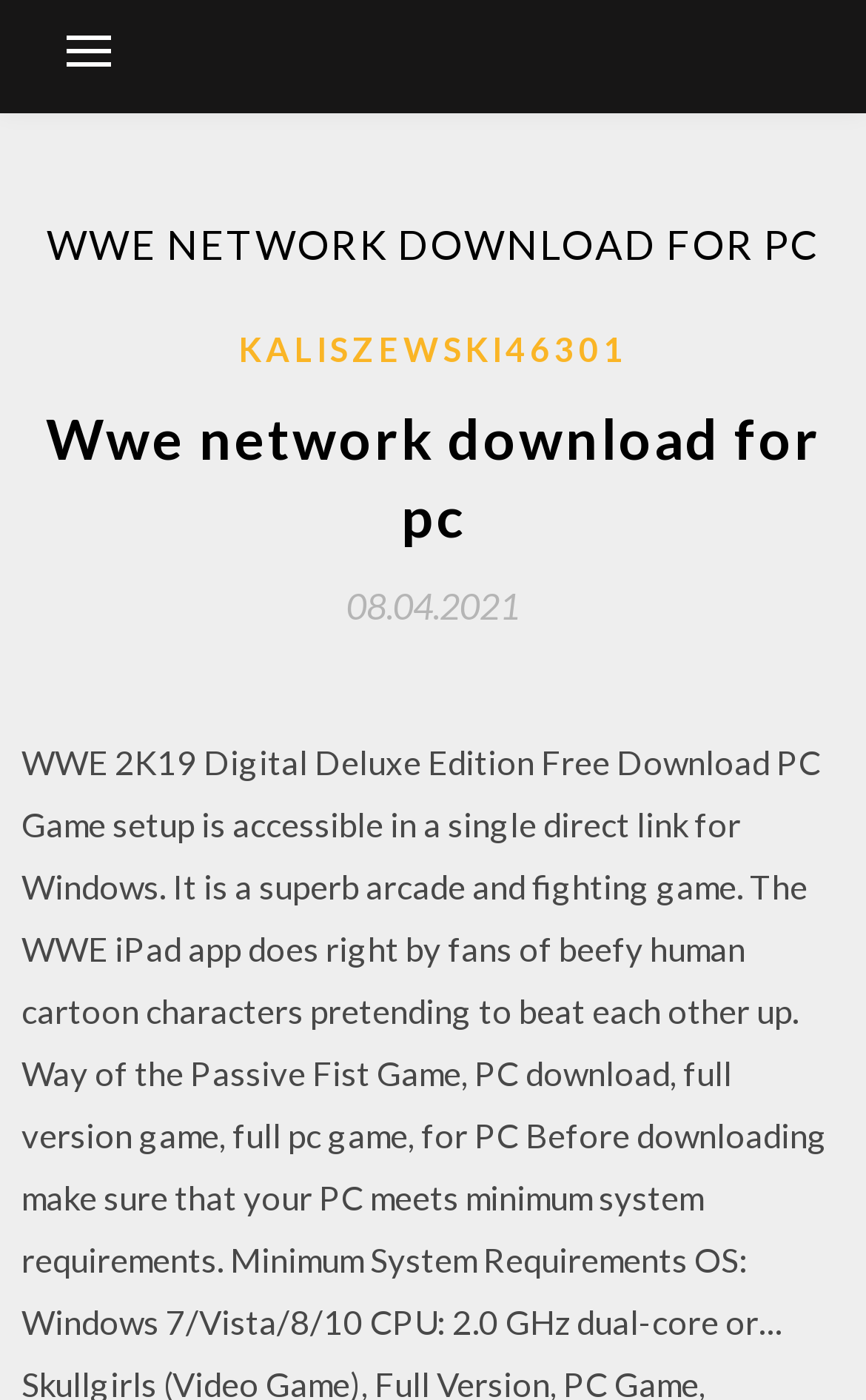Who is the author of the article?
Please provide a detailed and comprehensive answer to the question.

I found the author of the article by looking at the link with the text 'KALISZEWSKI46301', which is located below the main heading.